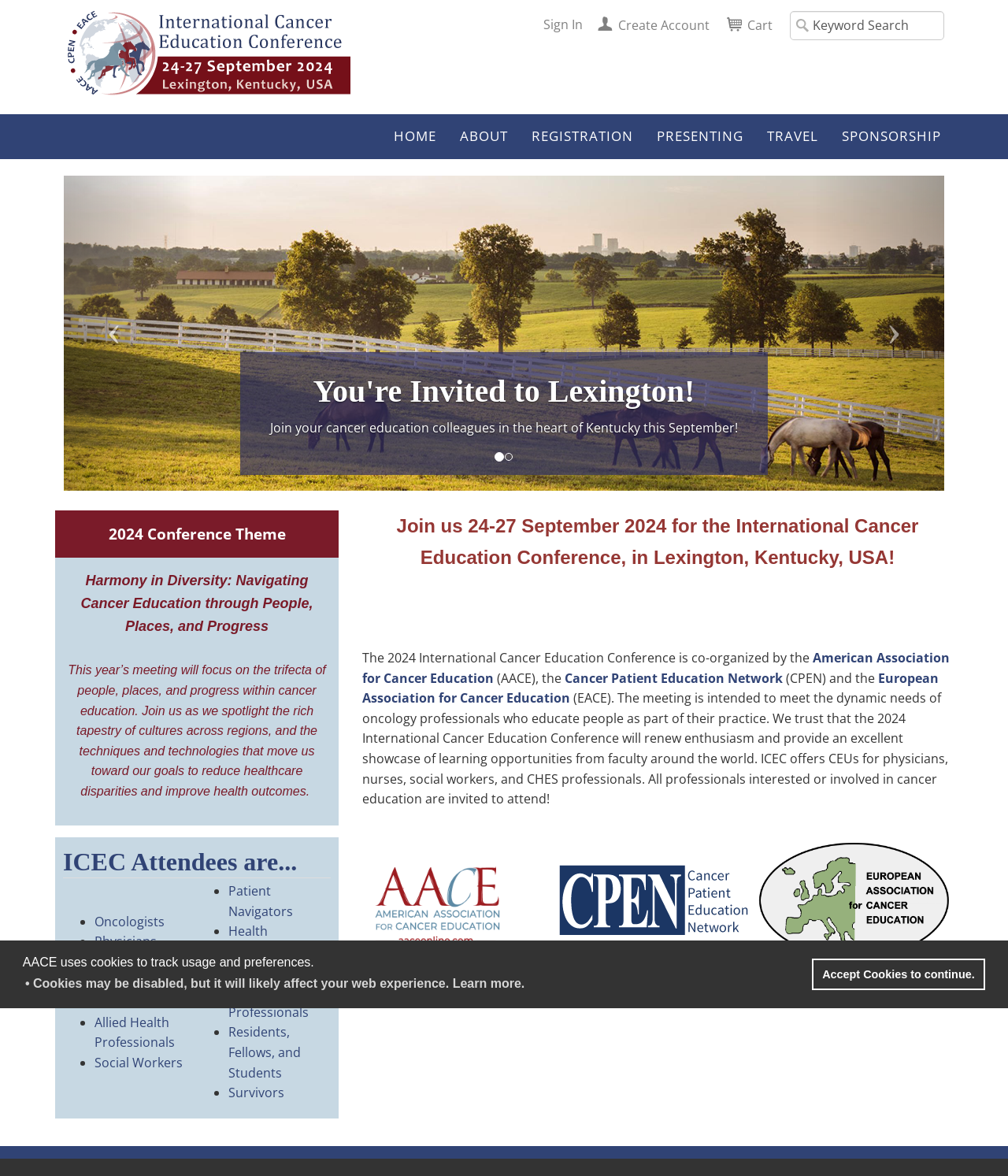Please identify the coordinates of the bounding box for the clickable region that will accomplish this instruction: "Click the 'اخبار و مقالات' link".

None